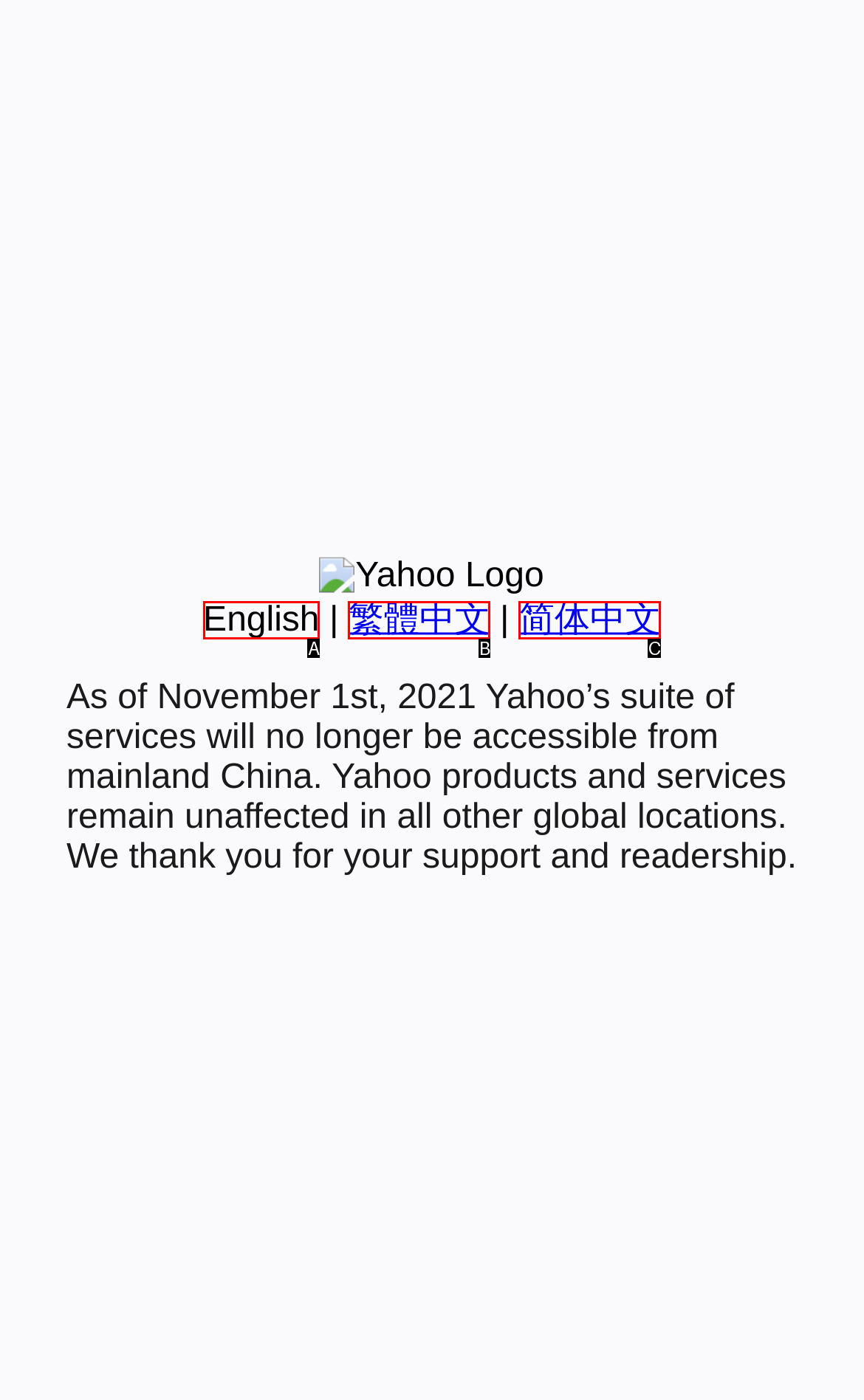Using the description: English, find the best-matching HTML element. Indicate your answer with the letter of the chosen option.

A